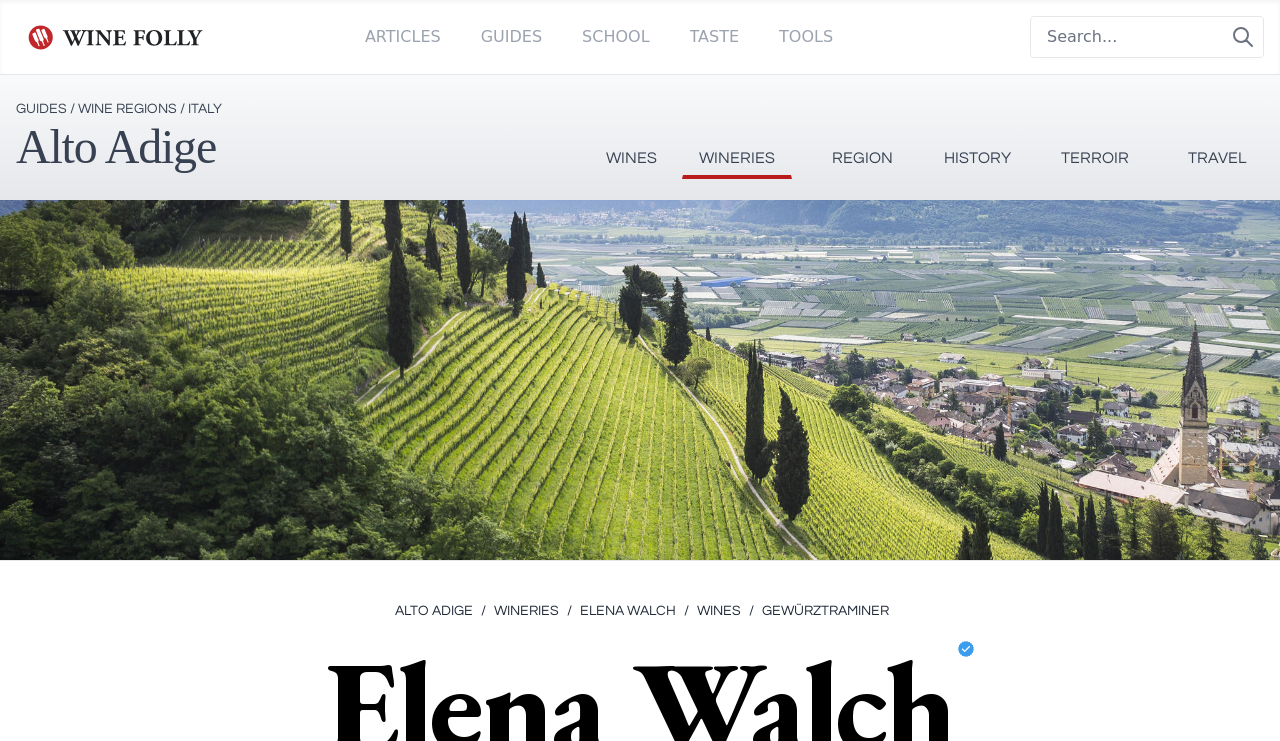Could you provide the bounding box coordinates for the portion of the screen to click to complete this instruction: "Explore Alto Adige wine region"?

[0.012, 0.166, 0.169, 0.231]